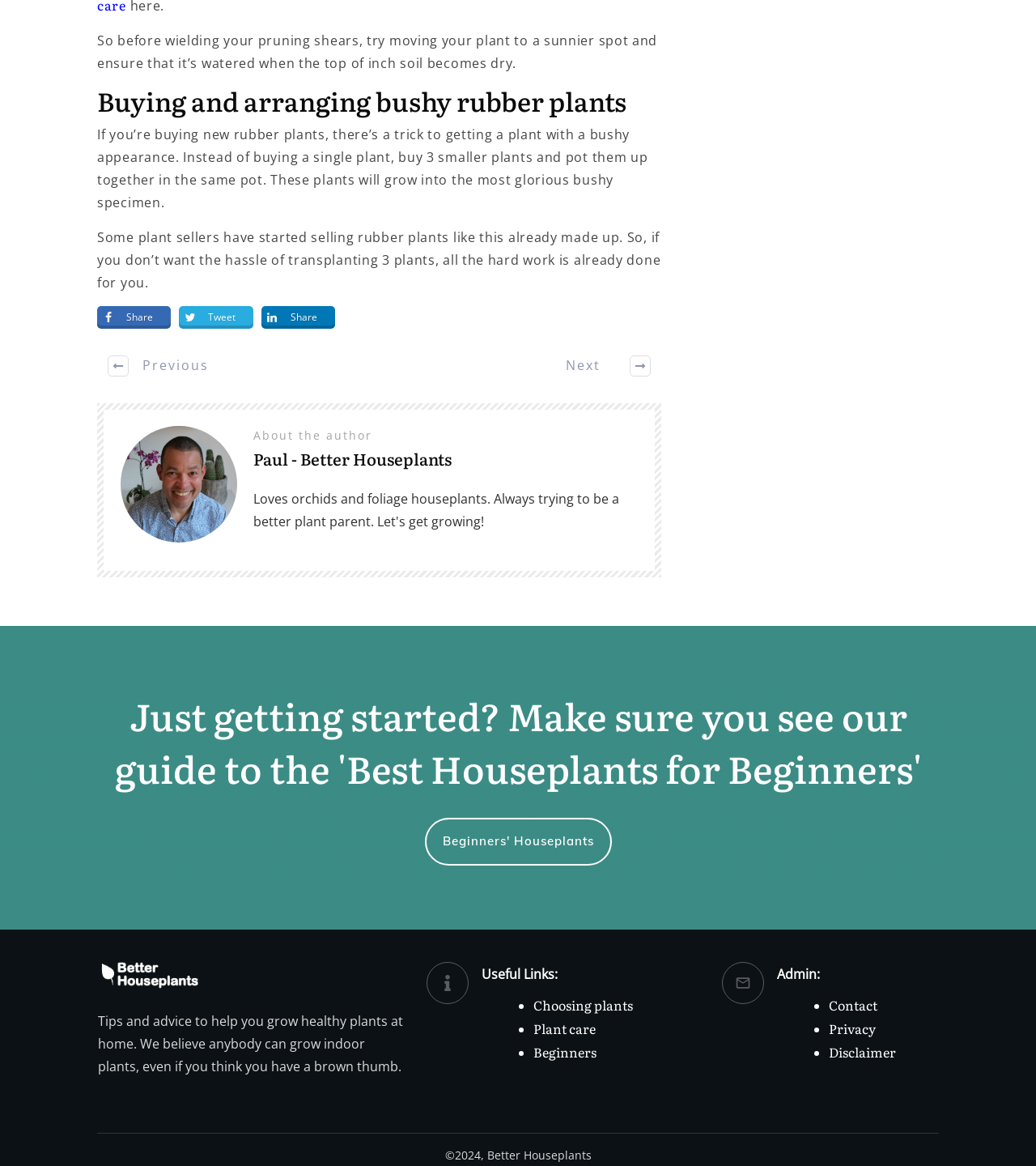Please locate the bounding box coordinates of the element that should be clicked to complete the given instruction: "Click the 'Tweet' button".

[0.173, 0.262, 0.245, 0.282]